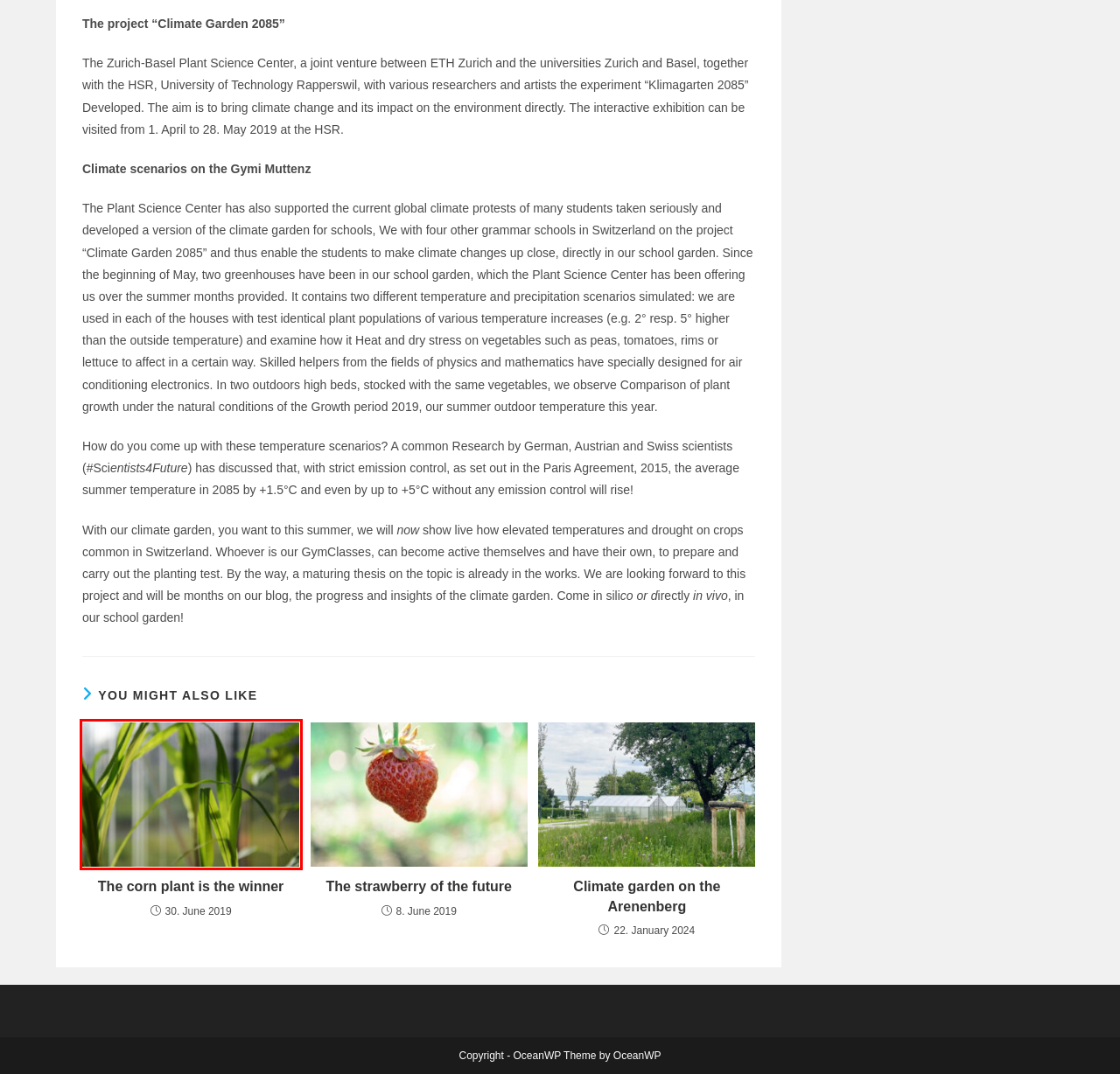You have a screenshot of a webpage with a red rectangle bounding box around a UI element. Choose the best description that matches the new page after clicking the element within the bounding box. The candidate descriptions are:
A. The strawberry of the future – Klimagarten 2085
B. The corn plant is the winner – Klimagarten 2085
C. Climate garden on the Arenenberg – Klimagarten 2085
D. Contact – Klimagarten 2085
E. About PSC – Klimagarten 2085
F. Climate Garden 2085 – Klimagarten 2085
G. Was a simulation even necessary in 2022? – Klimagarten 2085
H. Stubborn leeks and moody eggplants: The climate garden project at KUE – Klimagarten 2085

B